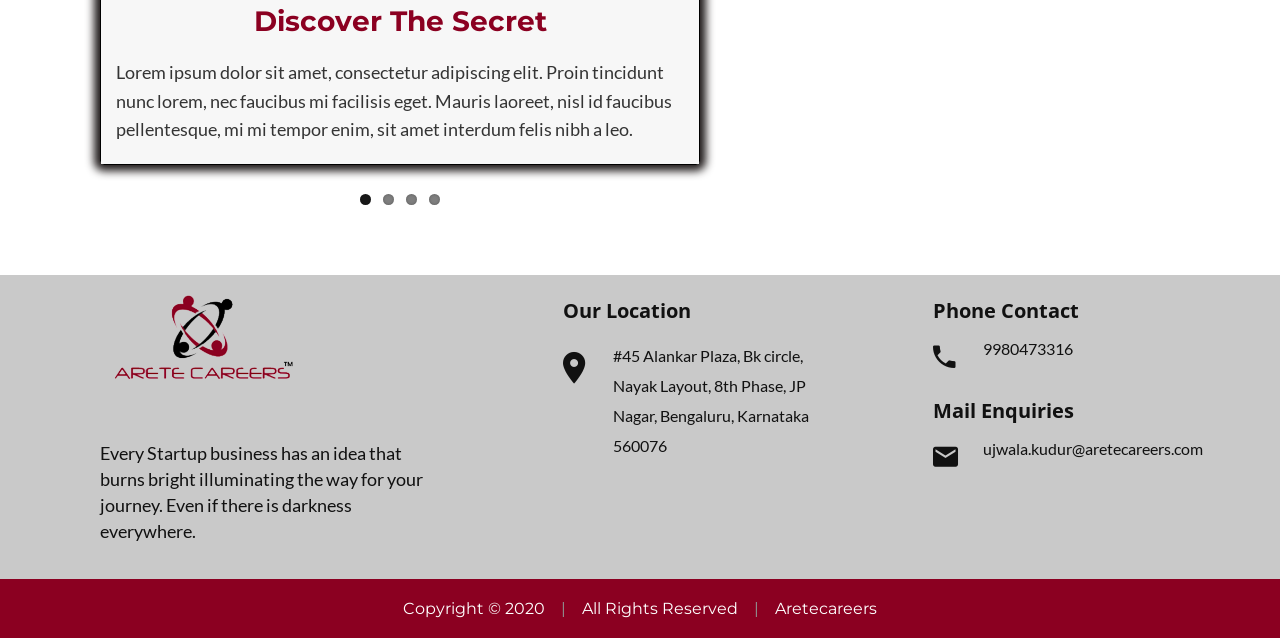Find the bounding box coordinates for the UI element whose description is: "Aretecareers". The coordinates should be four float numbers between 0 and 1, in the format [left, top, right, bottom].

[0.597, 0.923, 0.694, 0.984]